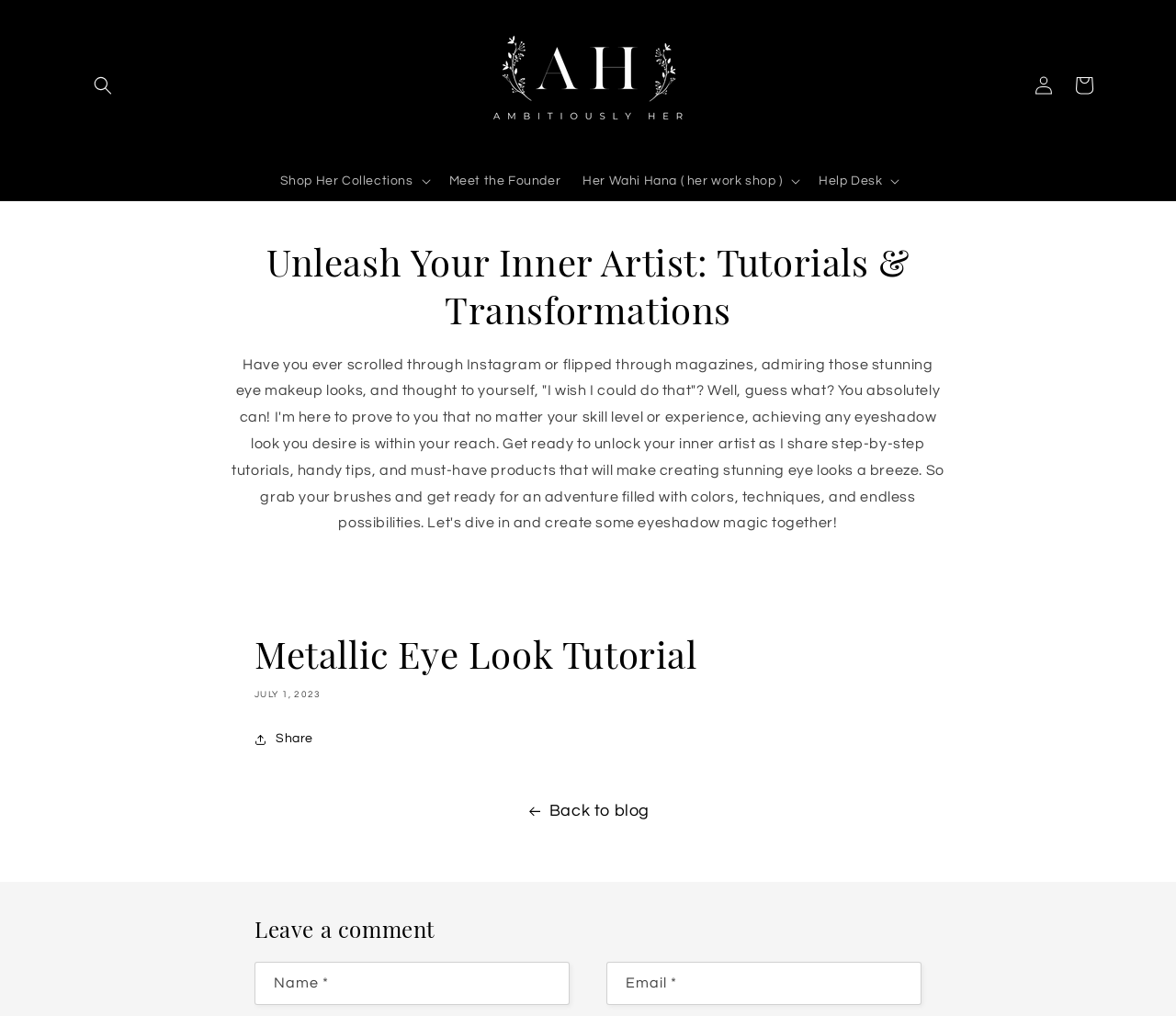Utilize the details in the image to give a detailed response to the question: What is the topic of the current tutorial?

The current tutorial is about creating a metallic eye look, as indicated by the heading 'Metallic Eye Look Tutorial' on the webpage.